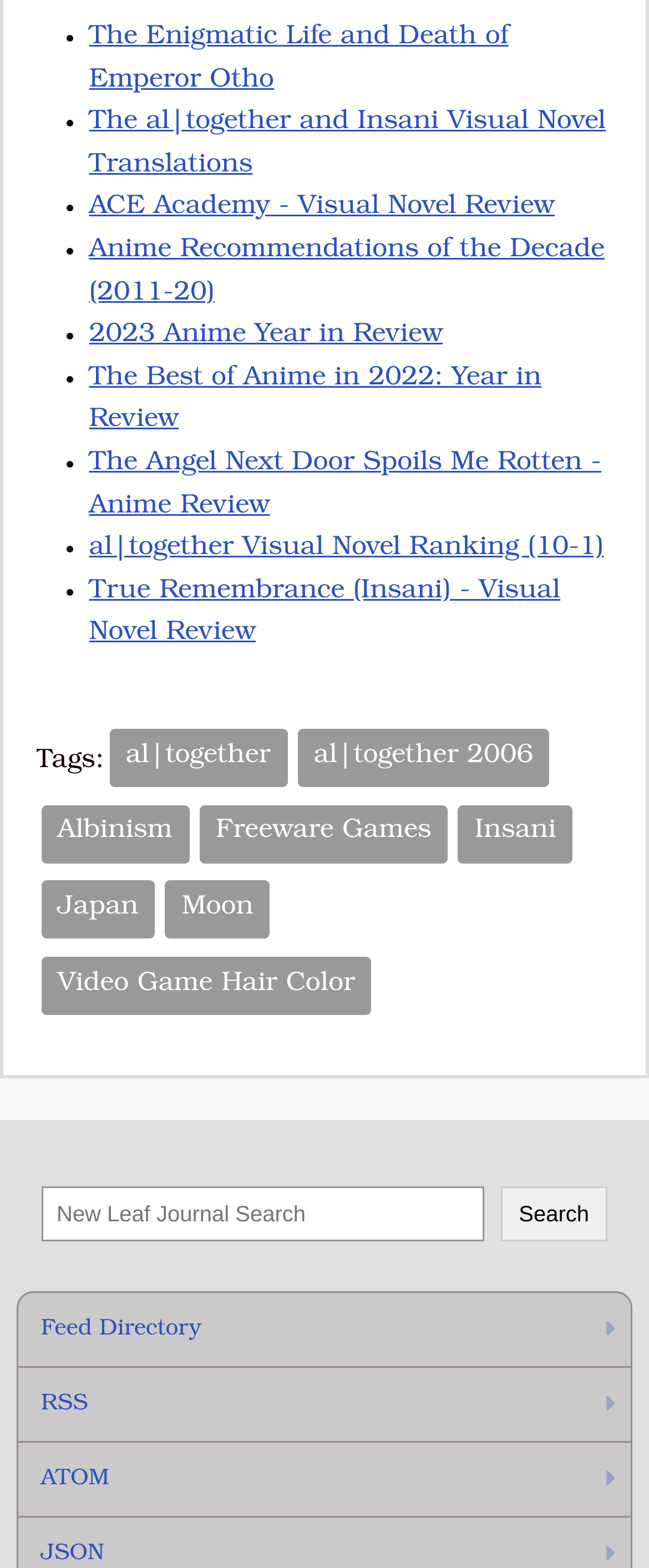Determine the bounding box coordinates of the section I need to click to execute the following instruction: "Subscribe to RSS feed". Provide the coordinates as four float numbers between 0 and 1, i.e., [left, top, right, bottom].

[0.028, 0.872, 0.972, 0.919]